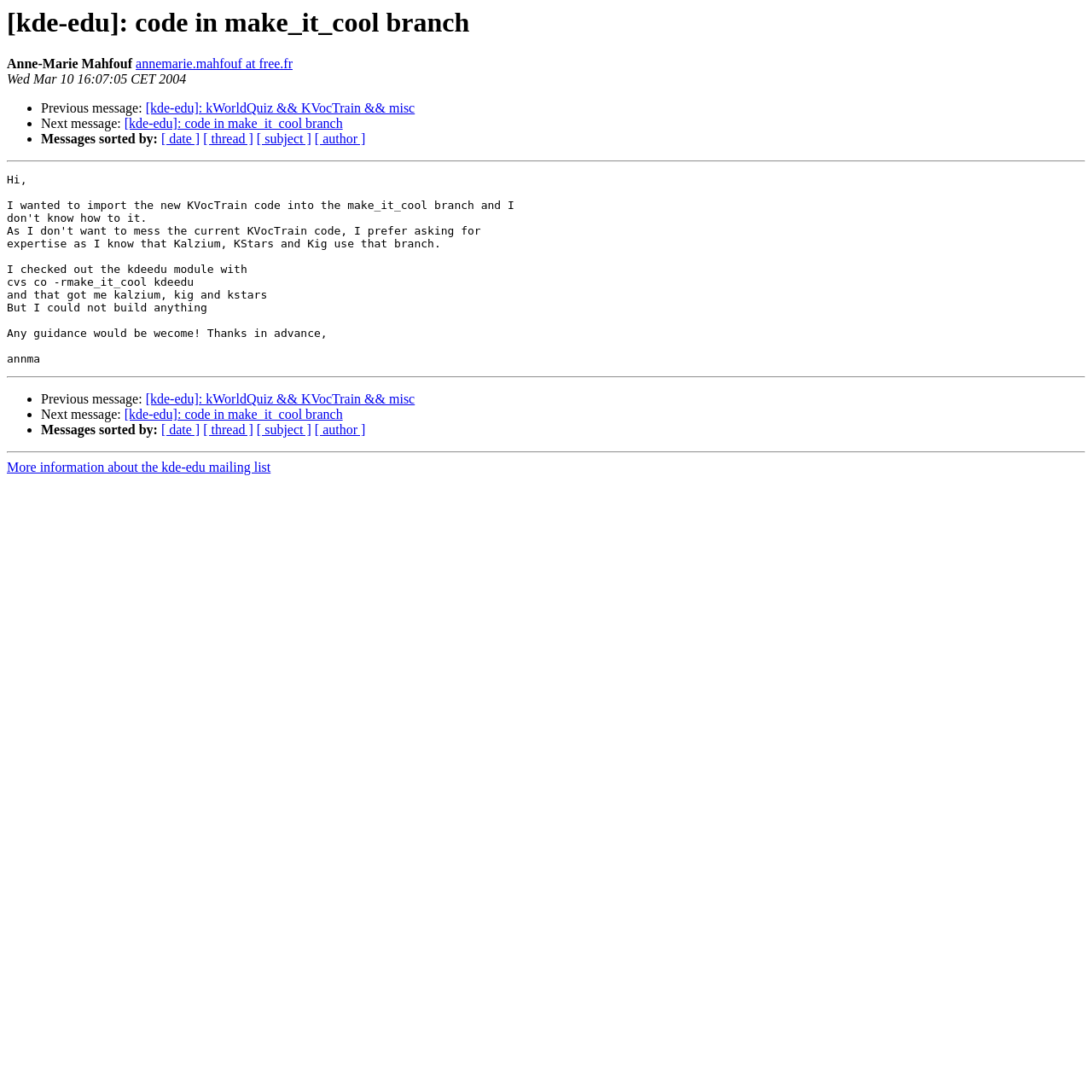Identify the bounding box for the described UI element: "[kde-edu]: code in make_it_cool branch".

[0.114, 0.373, 0.314, 0.386]